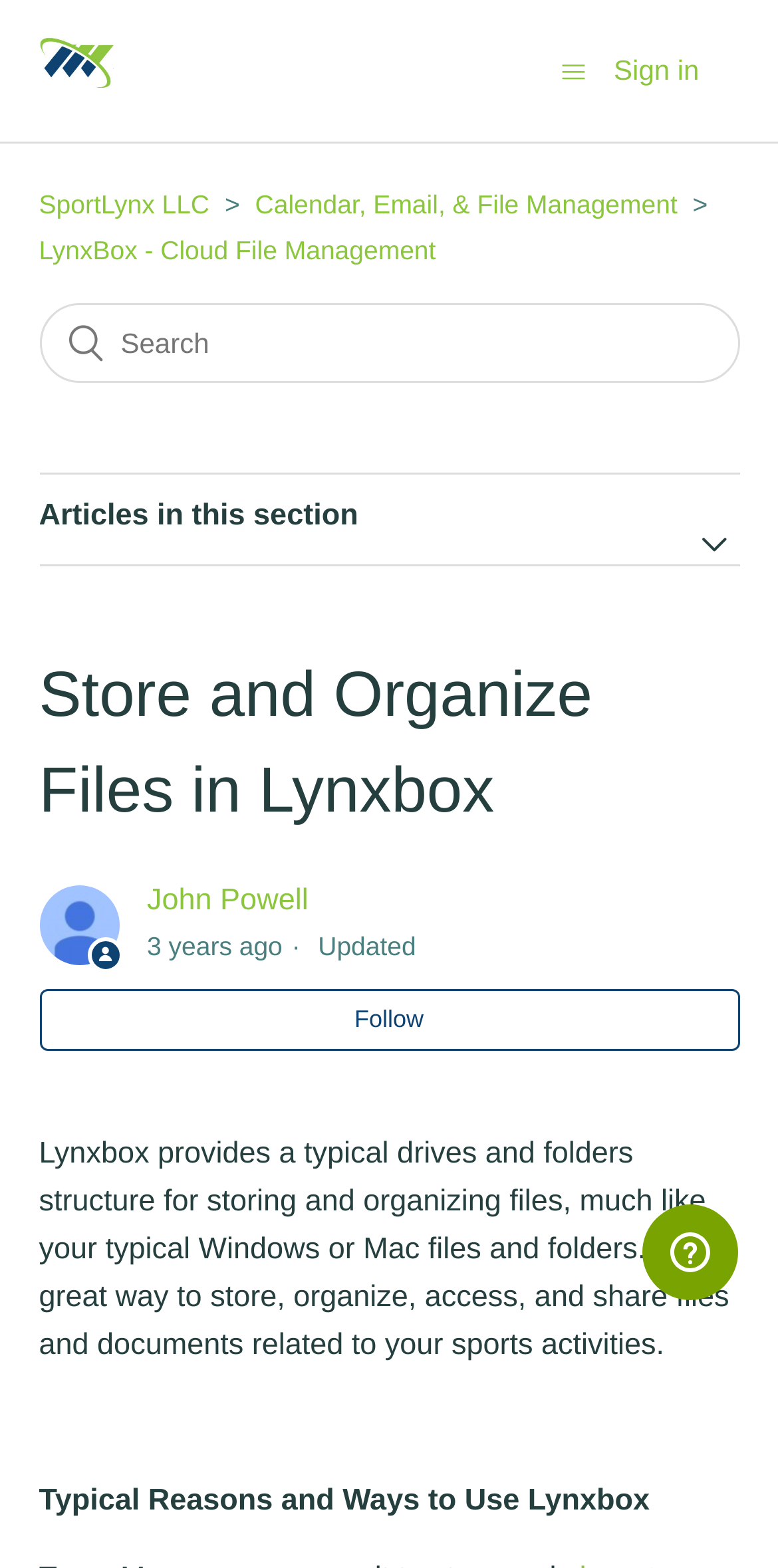Please find and provide the title of the webpage.

Store and Organize Files in Lynxbox